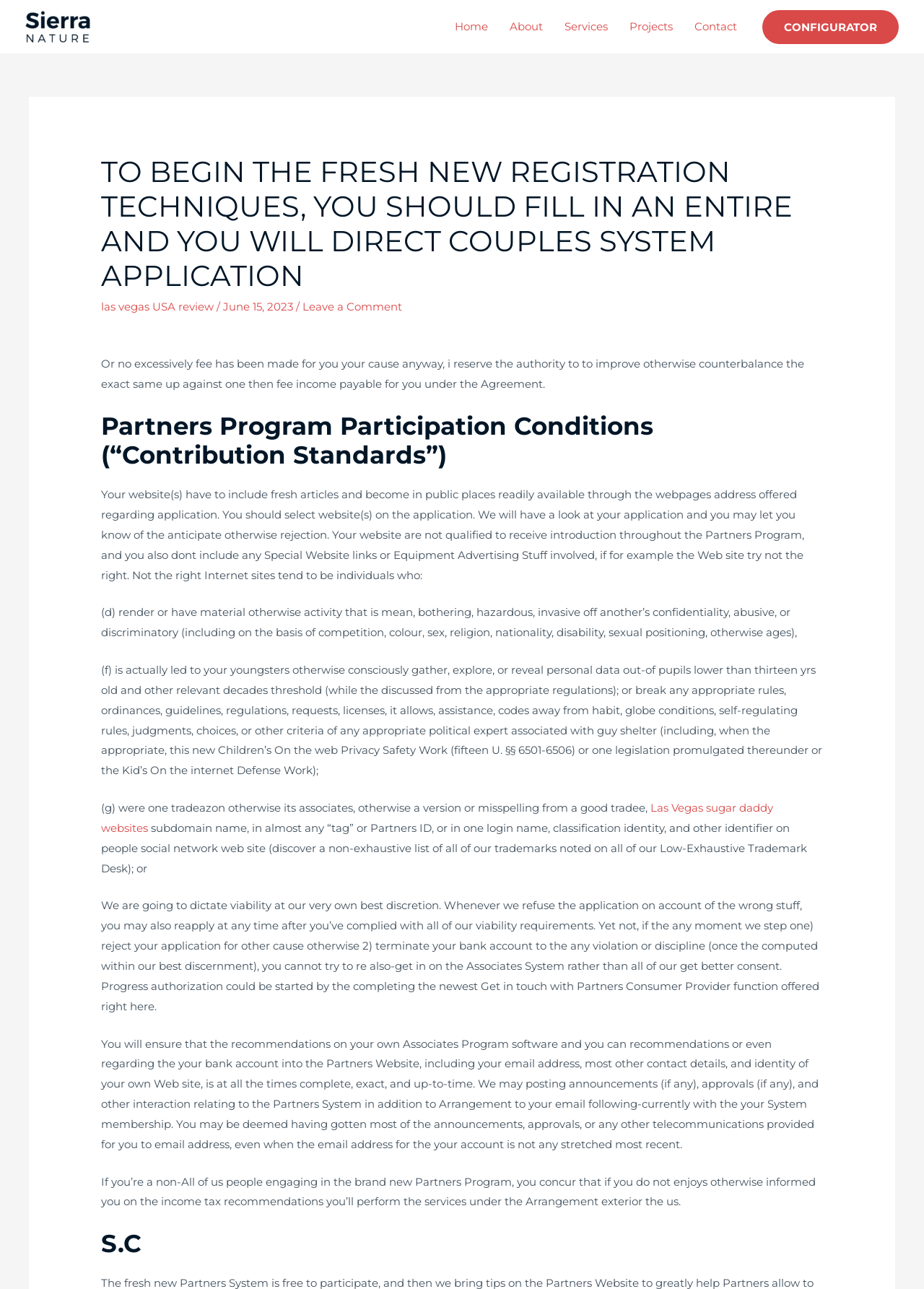Please locate the bounding box coordinates of the element's region that needs to be clicked to follow the instruction: "Click on the 'CONFIGURATOR' link". The bounding box coordinates should be provided as four float numbers between 0 and 1, i.e., [left, top, right, bottom].

[0.825, 0.008, 0.973, 0.034]